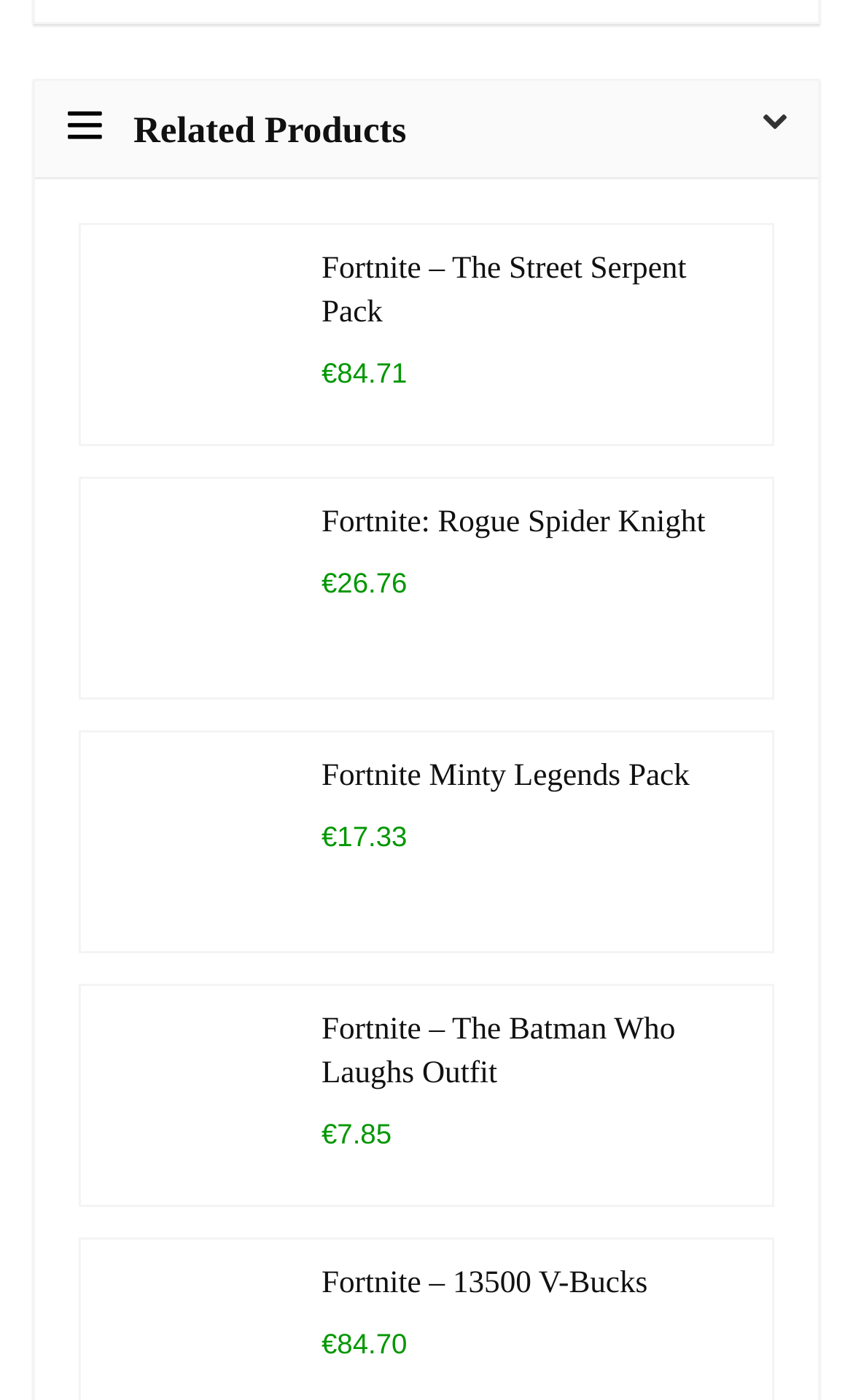Based on the image, provide a detailed response to the question:
What is the price of Fortnite – The Street Serpent Pack?

I found the price by looking at the text next to the heading 'Fortnite – The Street Serpent Pack', which is '€84.71'.